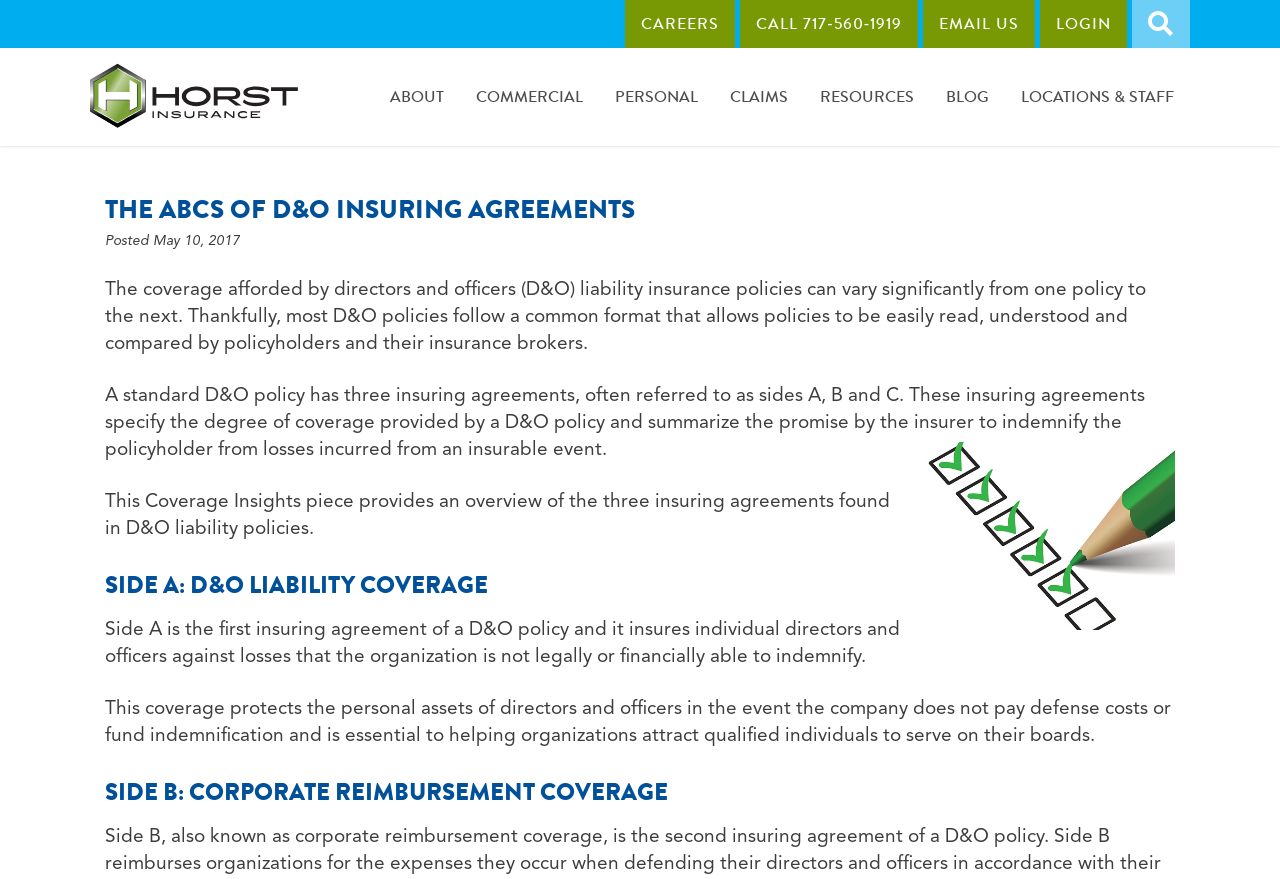How many insuring agreements are typically found in a D&O policy?
Please provide a comprehensive answer based on the information in the image.

According to the webpage, a standard D&O policy has three insuring agreements, often referred to as sides A, B, and C.